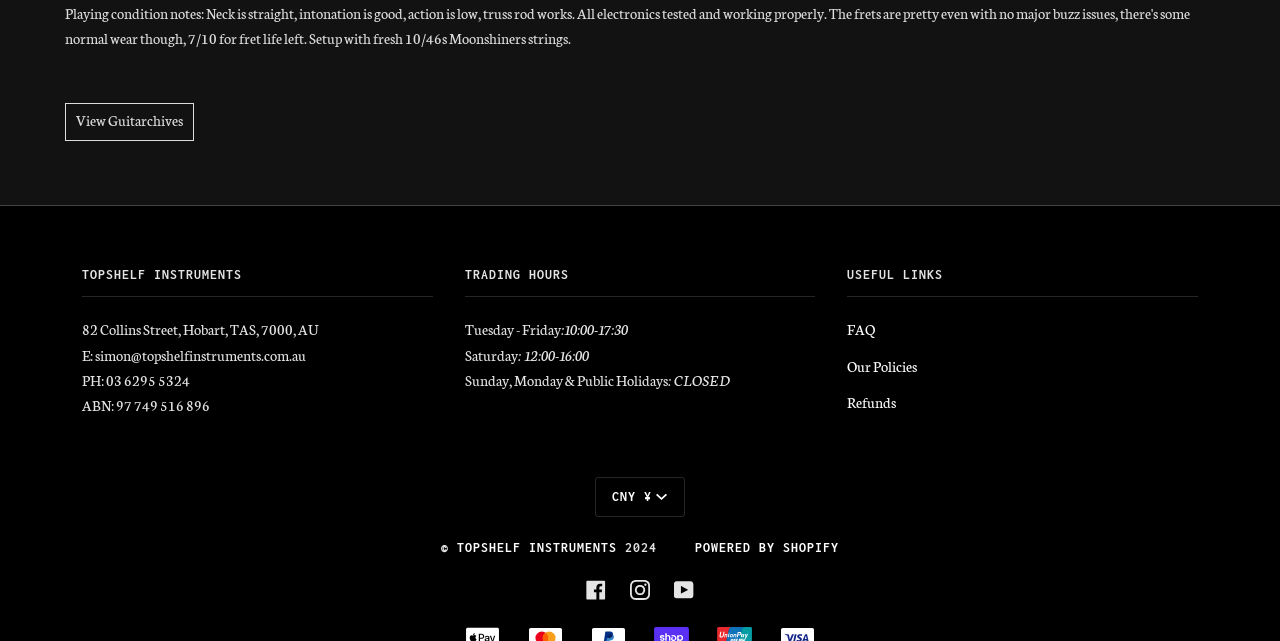Provide the bounding box coordinates, formatted as (top-left x, top-left y, bottom-right x, bottom-right y), with all values being floating point numbers between 0 and 1. Identify the bounding box of the UI element that matches the description: FAQ

[0.662, 0.498, 0.684, 0.529]